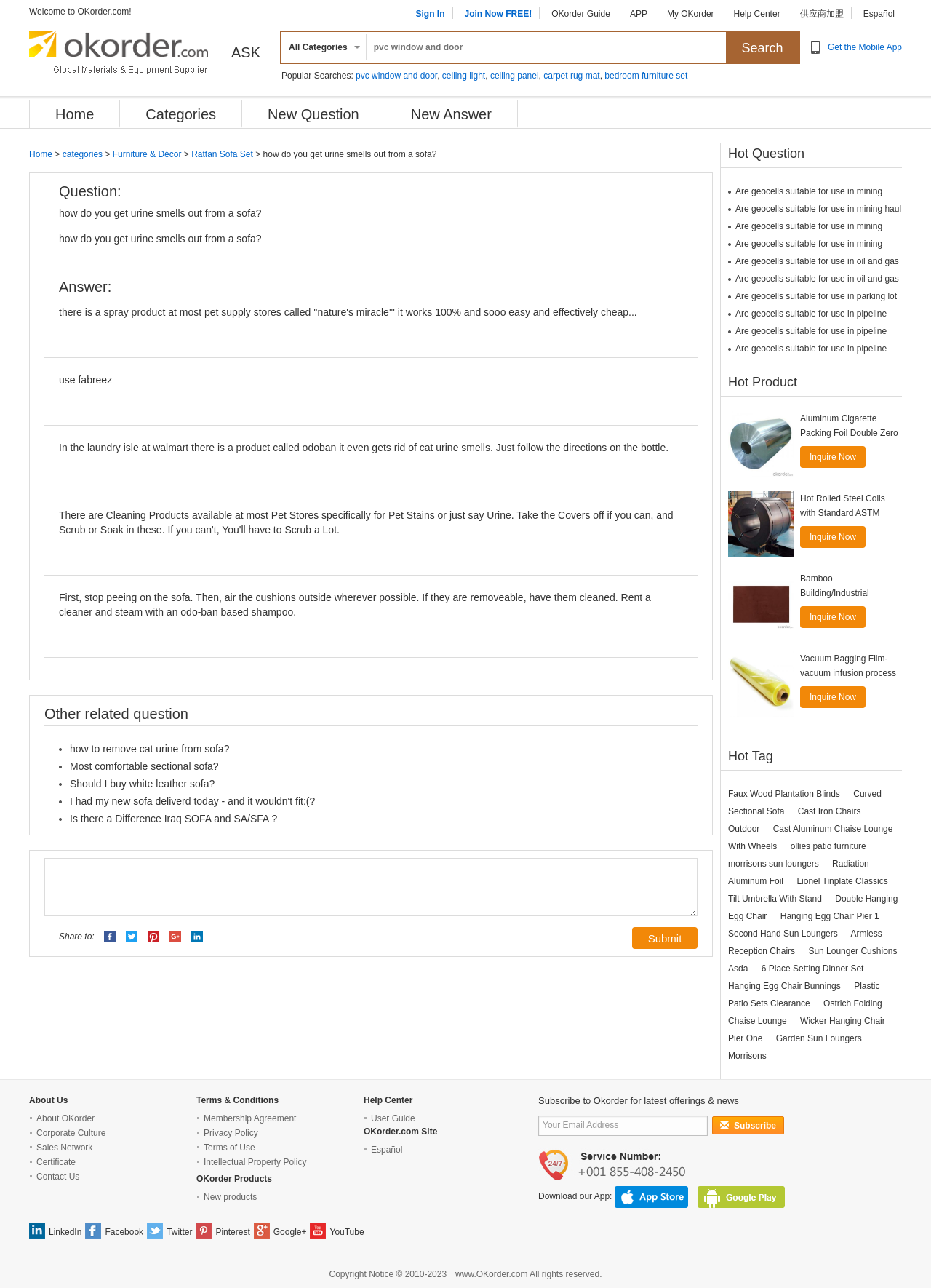Locate the UI element described by LinkedIn in the provided webpage screenshot. Return the bounding box coordinates in the format (top-left x, top-left y, bottom-right x, bottom-right y), ensuring all values are between 0 and 1.

[0.052, 0.953, 0.088, 0.961]